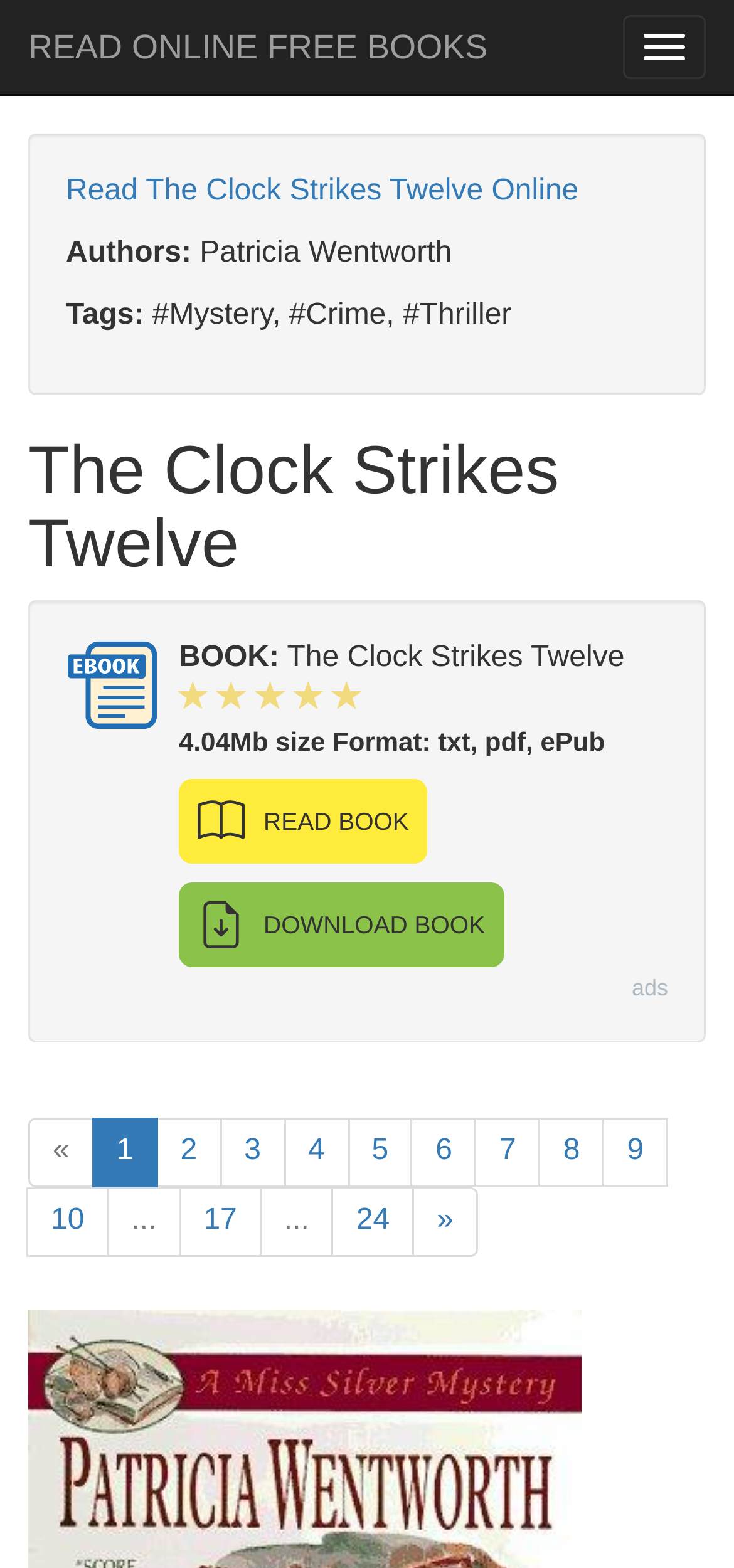Find the bounding box coordinates of the area that needs to be clicked in order to achieve the following instruction: "DOWNLOAD BOOK". The coordinates should be specified as four float numbers between 0 and 1, i.e., [left, top, right, bottom].

[0.244, 0.563, 0.687, 0.617]